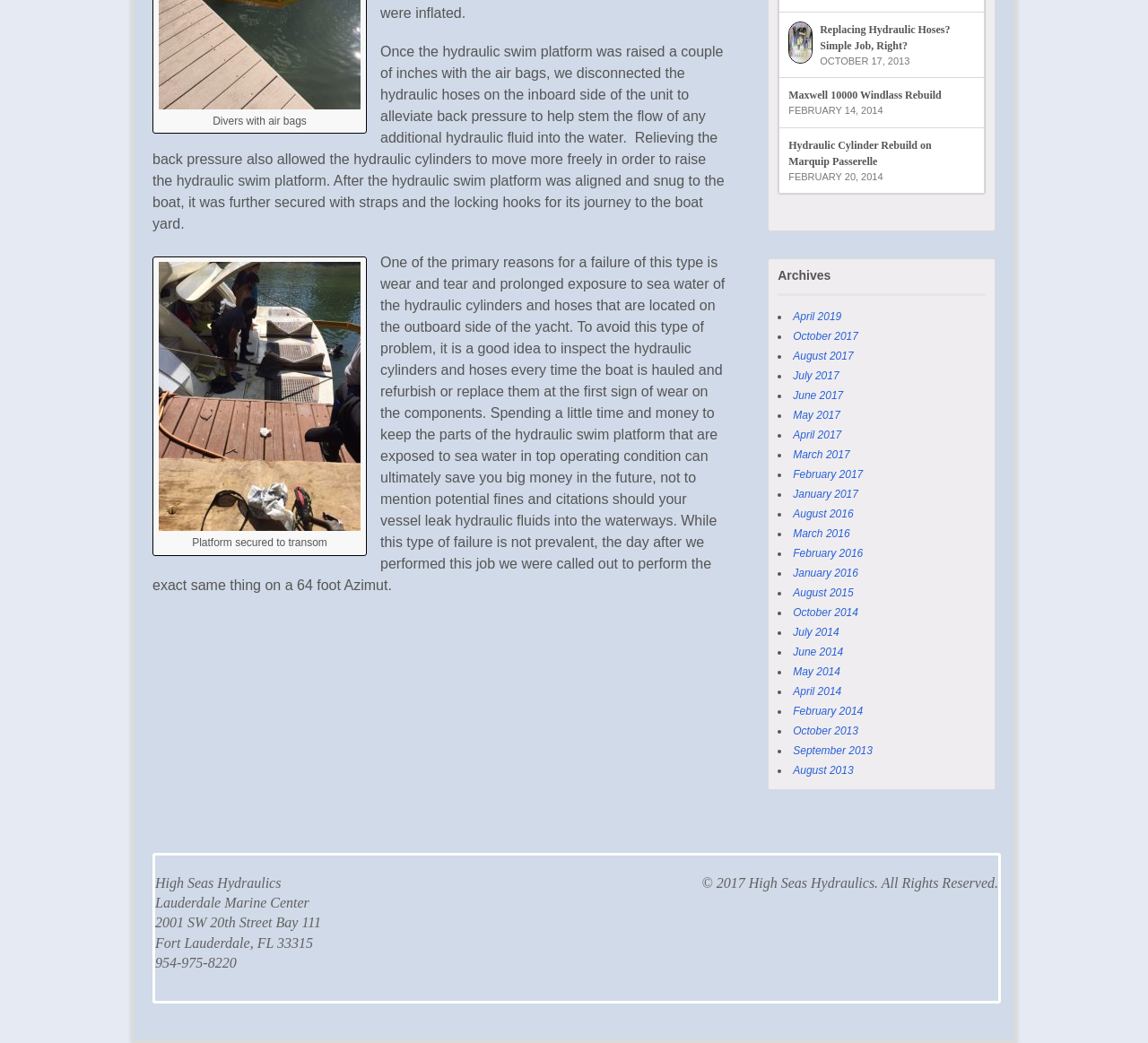Kindly determine the bounding box coordinates of the area that needs to be clicked to fulfill this instruction: "Click the link 'October 2017'".

[0.691, 0.316, 0.748, 0.328]